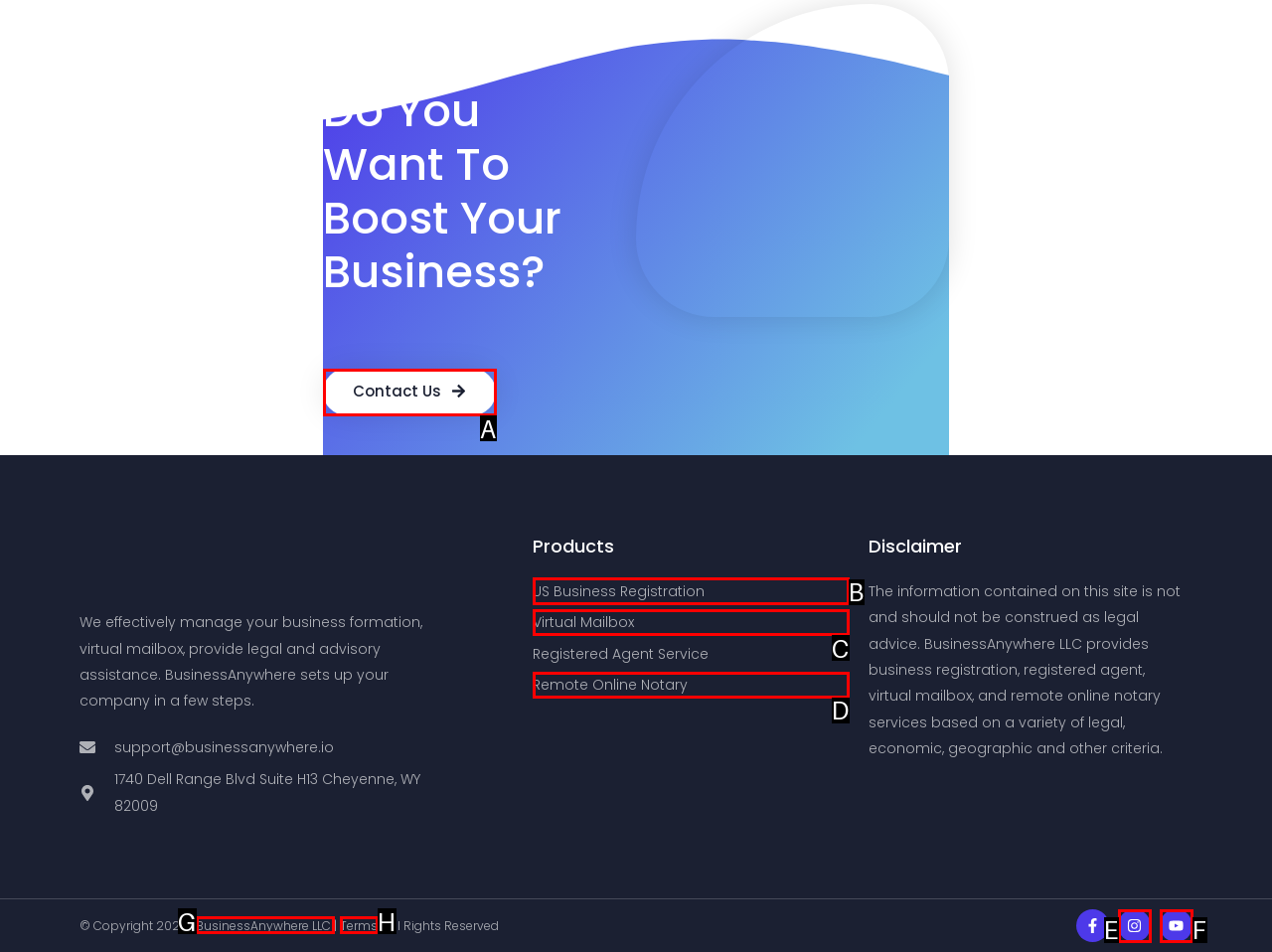Which UI element should be clicked to perform the following task: Click Contact Us? Answer with the corresponding letter from the choices.

A